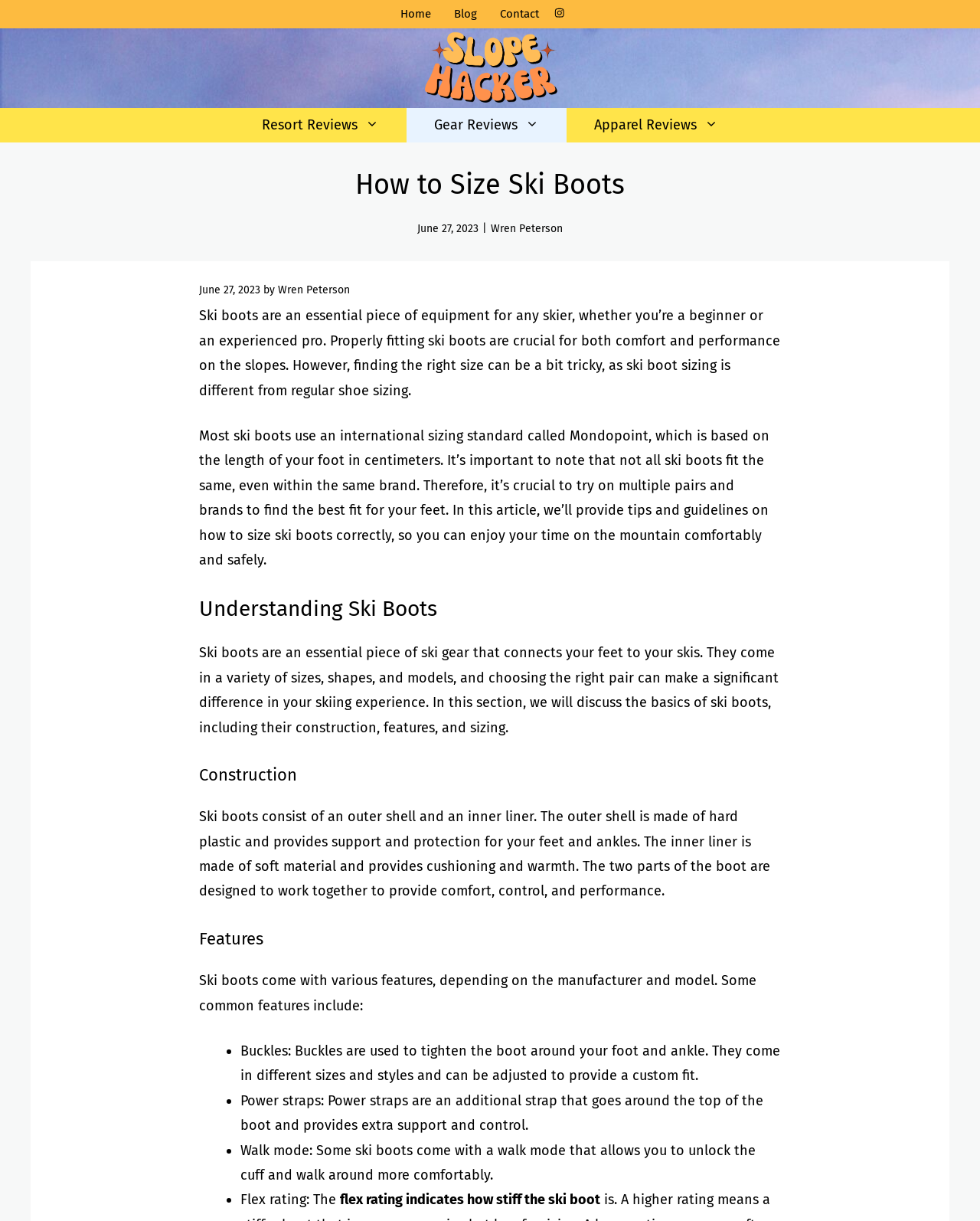Identify the coordinates of the bounding box for the element that must be clicked to accomplish the instruction: "Click on the 'Home' link".

[0.408, 0.006, 0.44, 0.017]